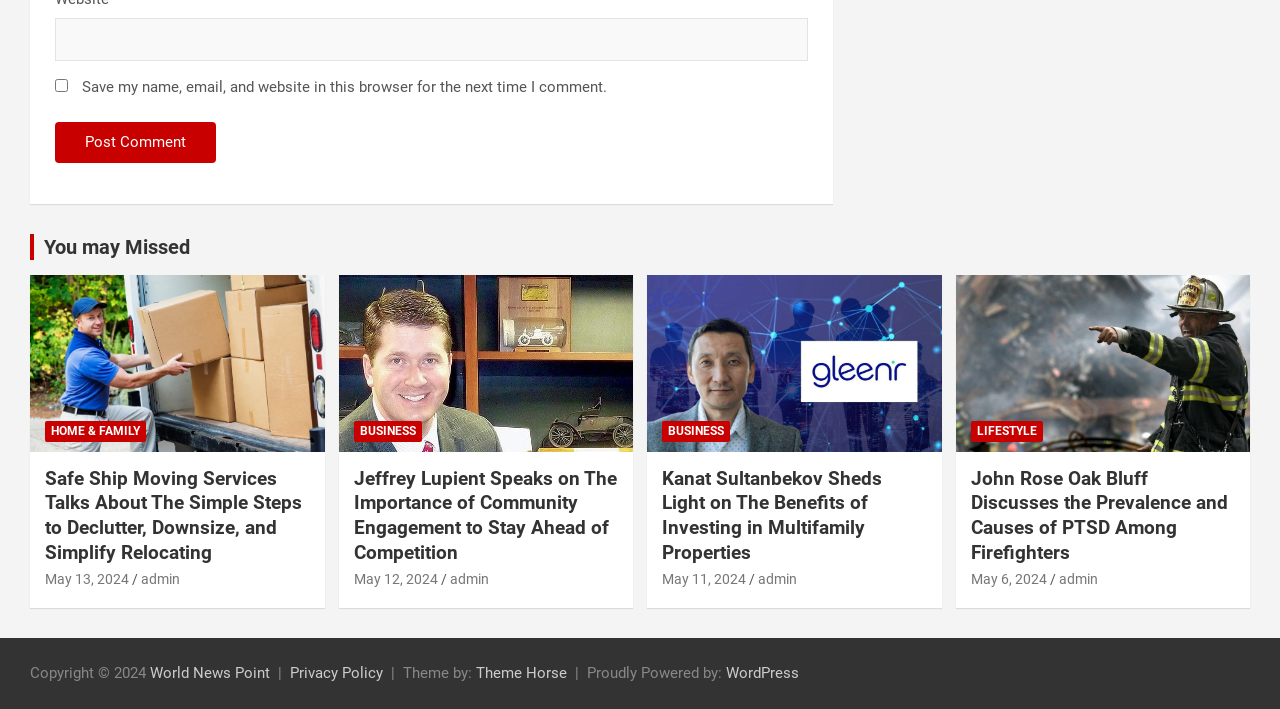What is the date of the article 'Kanat Sultanbekov Sheds Light on The Benefits of Investing in Multifamily Properties'?
Answer with a single word or short phrase according to what you see in the image.

May 11, 2024